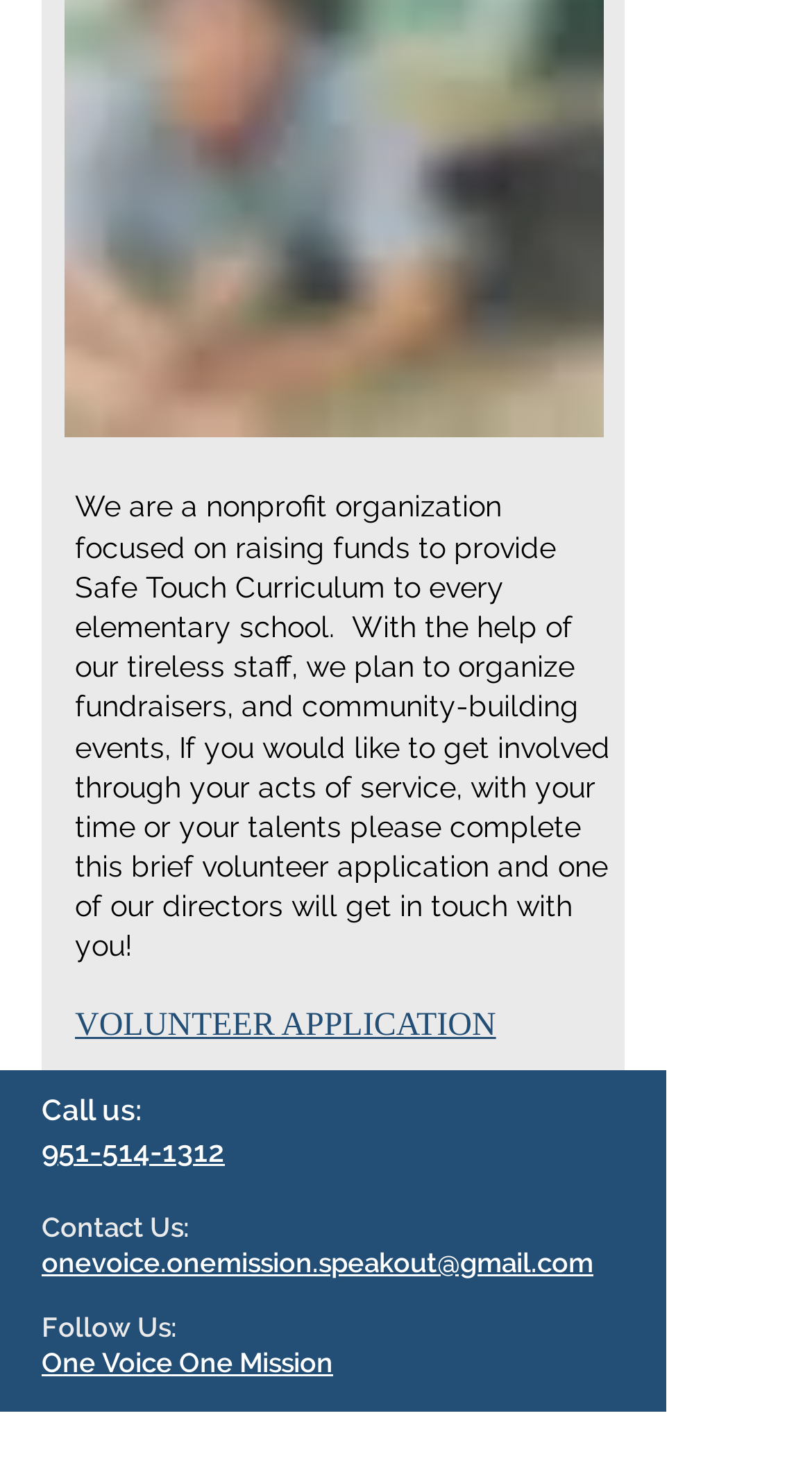Identify the bounding box for the UI element described as: "﻿VOLUNTEER APPLICATION". The coordinates should be four float numbers between 0 and 1, i.e., [left, top, right, bottom].

[0.092, 0.685, 0.611, 0.709]